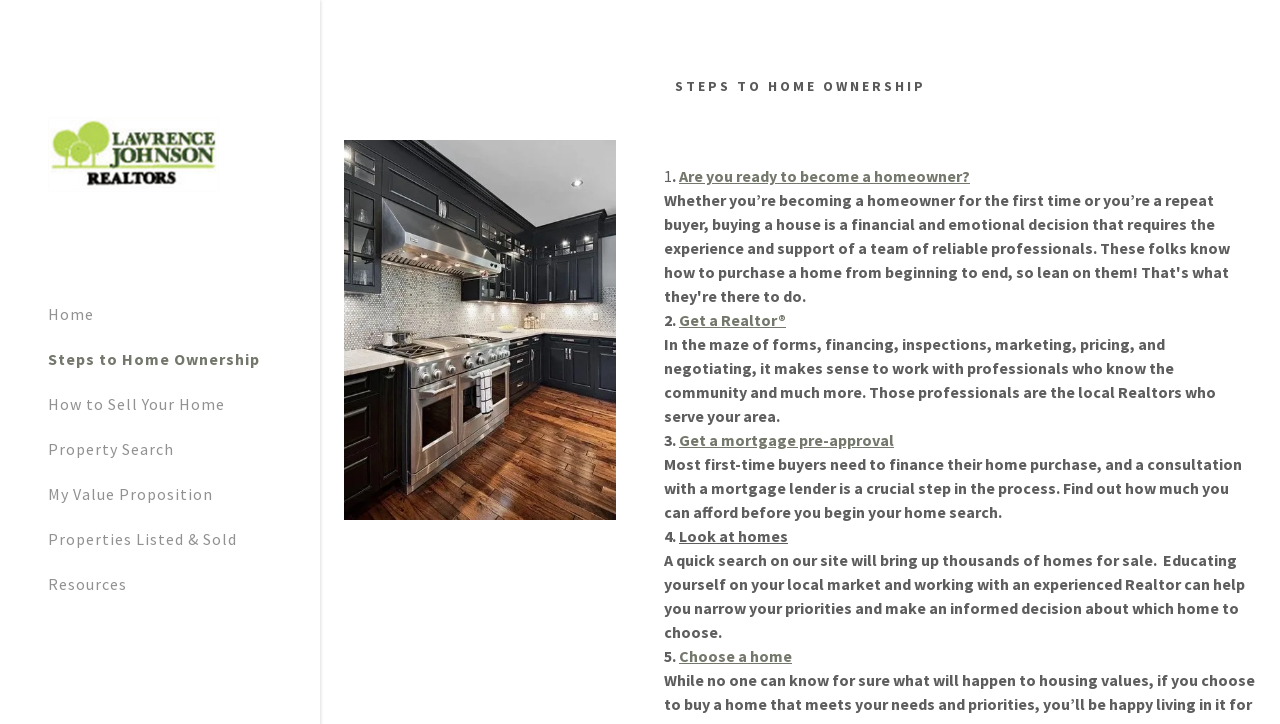How many steps are involved in home ownership?
Please provide an in-depth and detailed response to the question.

The webpage lists out the steps to home ownership, which are numbered from 1 to 5. These steps include becoming a homeowner, getting a Realtor, getting a mortgage pre-approval, looking at homes, and choosing a home.